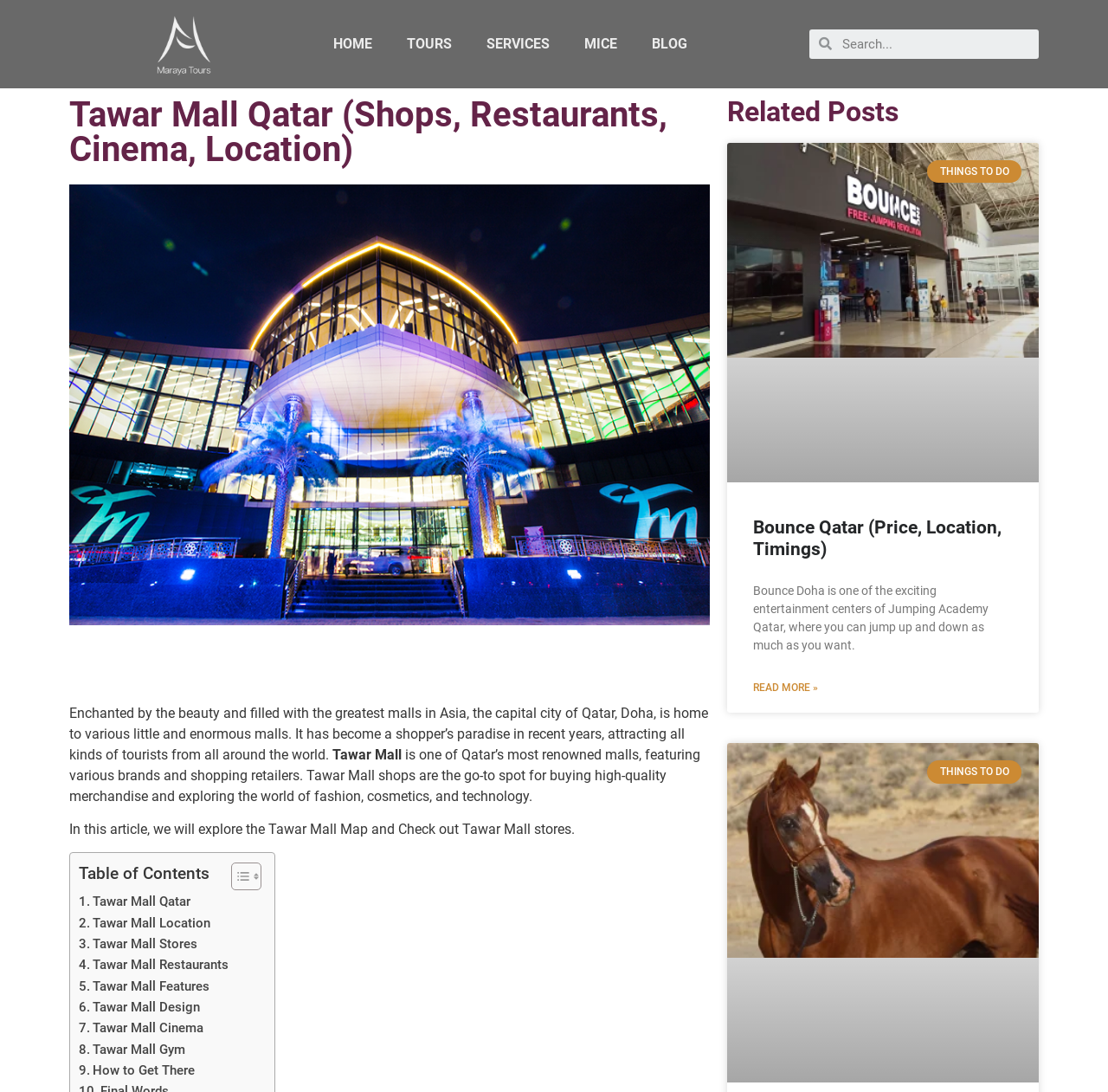Deliver a detailed narrative of the webpage's visual and textual elements.

The webpage is about Tawar Mall Qatar, a prominent shopping mall in Doha. At the top left corner, there is a logo of Maraya Tours, accompanied by a link to the logo. Next to it, there are six navigation links: HOME, TOURS, SERVICES, MICE, BLOG, and a search bar. 

Below the navigation links, there is a heading that reads "Tawar Mall Qatar (Shops, Restaurants, Cinema, Location)". Adjacent to the heading is an image of Tawar Mall. 

The main content of the webpage is divided into several sections. The first section provides an introduction to Tawar Mall, describing it as a shopper's paradise in Doha. The text explains that the mall features various brands and shopping retailers, offering high-quality merchandise and exploring the world of fashion, cosmetics, and technology.

The next section is a table of contents, which lists the topics that will be covered in the article, including Tawar Mall Map, stores, location, restaurants, features, design, cinema, gym, and how to get there. 

Below the table of contents, there is a section related to Tawar Mall, which provides more information about the mall. 

On the right side of the webpage, there is a section titled "Related Posts", which lists three articles: "Bounce Doha Qatar", "Bounce Qatar (Price, Location, Timings)", and "Arabian Horse Height". Each article has a link, an image, and a brief description.